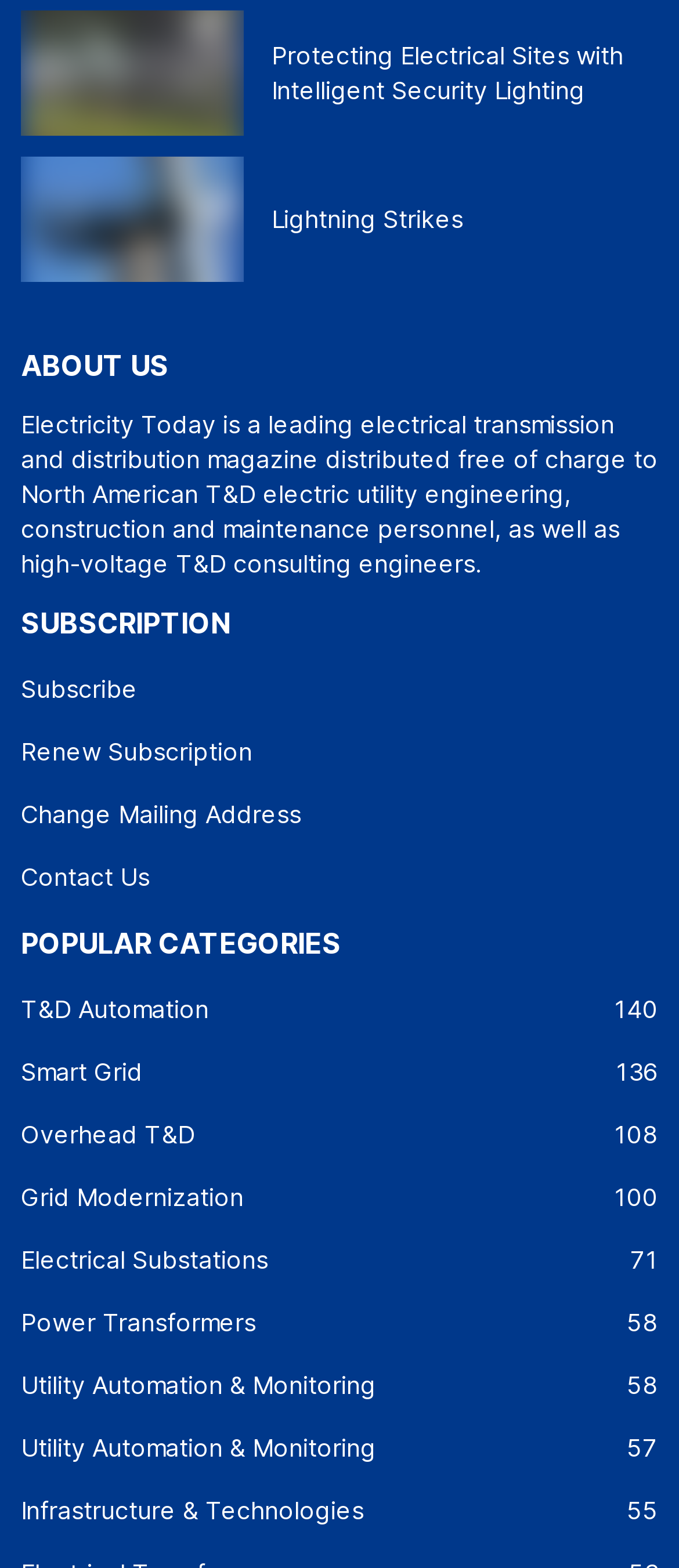Provide a brief response to the question below using a single word or phrase: 
What can users do on this webpage?

Subscribe, renew, or change mailing address